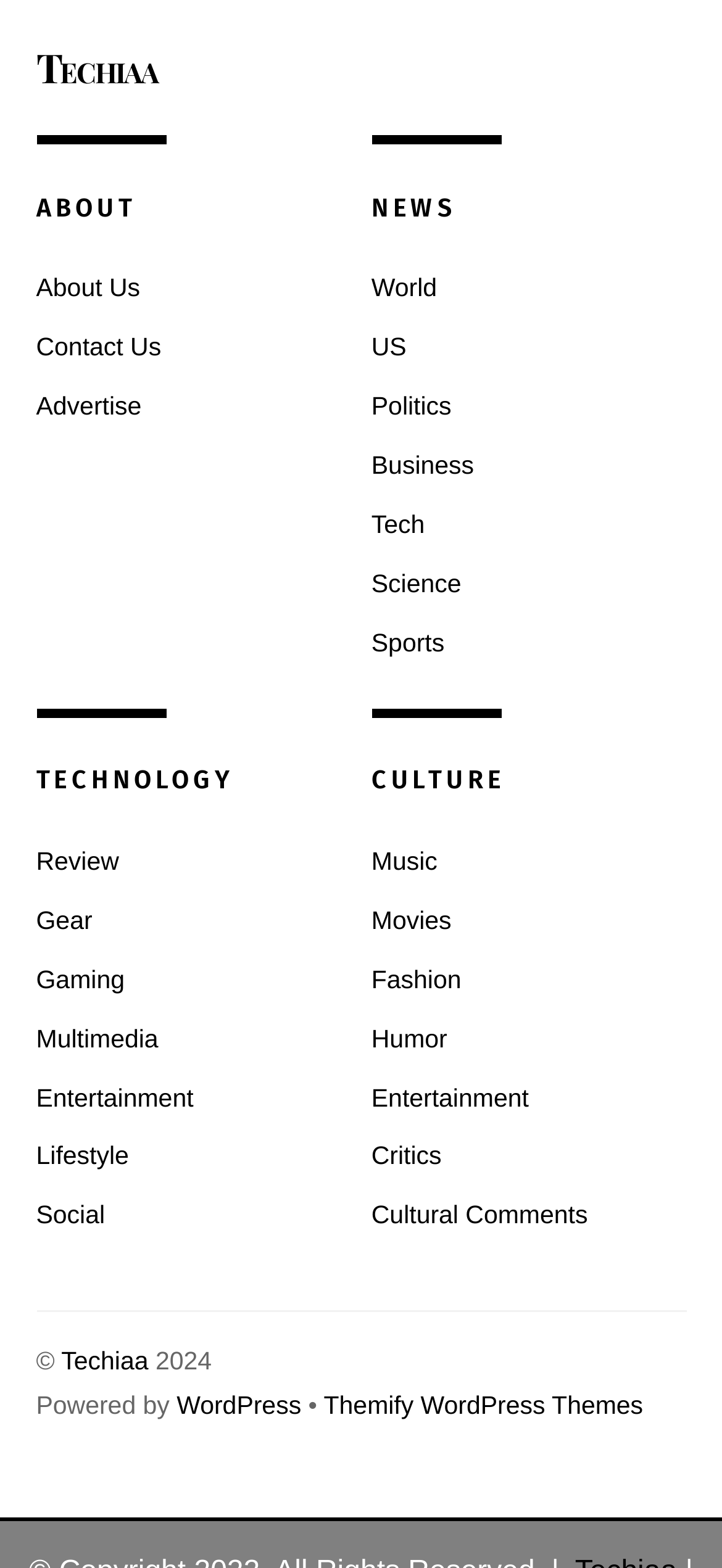Locate the bounding box coordinates of the clickable region to complete the following instruction: "Click on About Us."

[0.05, 0.175, 0.194, 0.193]